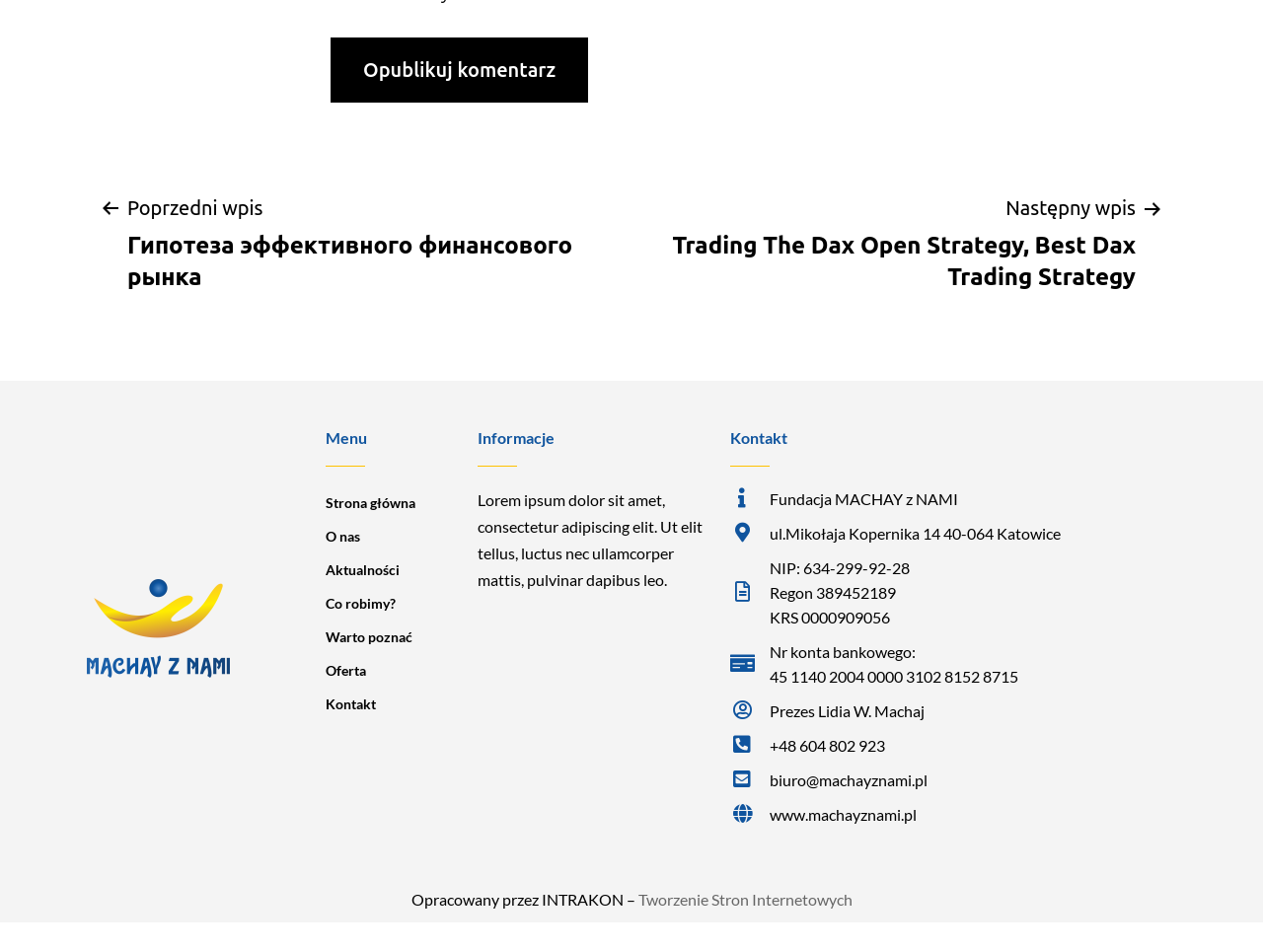Determine the bounding box coordinates of the clickable region to follow the instruction: "Send an email to biuro@machayznami.pl".

[0.578, 0.806, 0.992, 0.832]